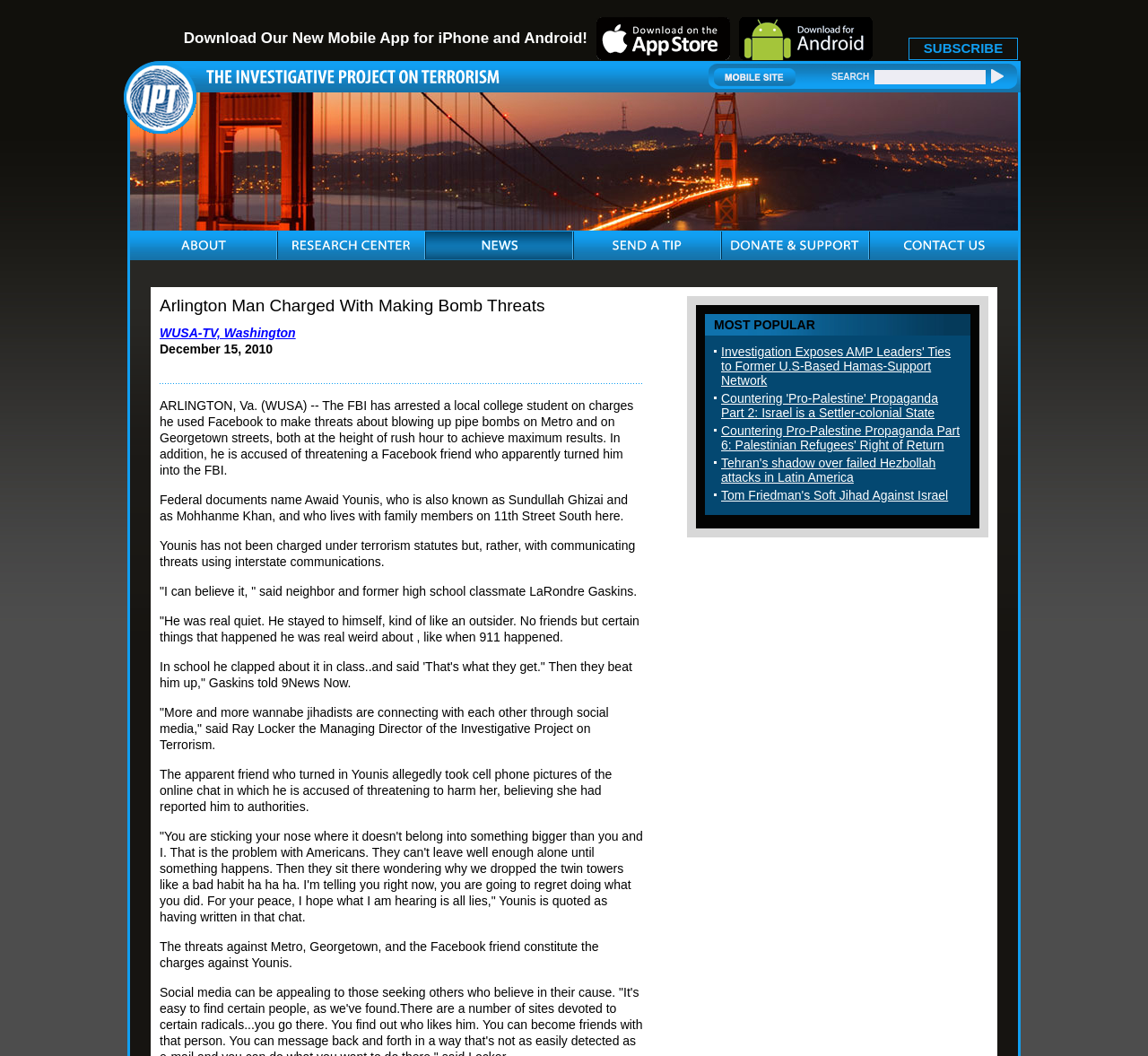Generate a detailed explanation of the webpage's features and information.

The webpage is about an article titled "Arlington Man Charged With Making Bomb Threats" from the Investigative Project on Terrorism. At the top of the page, there is a navigation bar with links to download mobile apps for iPhone and Android, as well as a "SUBSCRIBE" button. Below this, there is a logo of the Investigative Project on Terrorism, followed by a search bar and a "NEWS" image.

On the left side of the page, there is a menu with links to "ABOUT", "RESEARCH CENTER", "NEWS", "SEND A TIP", "DONATE & SUPPORT", and "CONTACT US". Each of these links has an accompanying image.

The main content of the page is an article about a local college student who was arrested for making bomb threats on Facebook. The article is divided into several paragraphs, with headings and static text describing the incident. There are also quotes from a neighbor and the Managing Director of the Investigative Project on Terrorism.

On the right side of the page, there is a section titled "MOST POPULAR" with links to several other articles, including "Investigation Exposes AMP Leaders' Ties to Former U.S-Based Hamas-Support Network" and "Tom Friedman's Soft Jihad Against Israel".

Overall, the webpage has a clean and organized layout, with clear headings and concise text. The use of images and links adds visual interest and provides additional information to the reader.